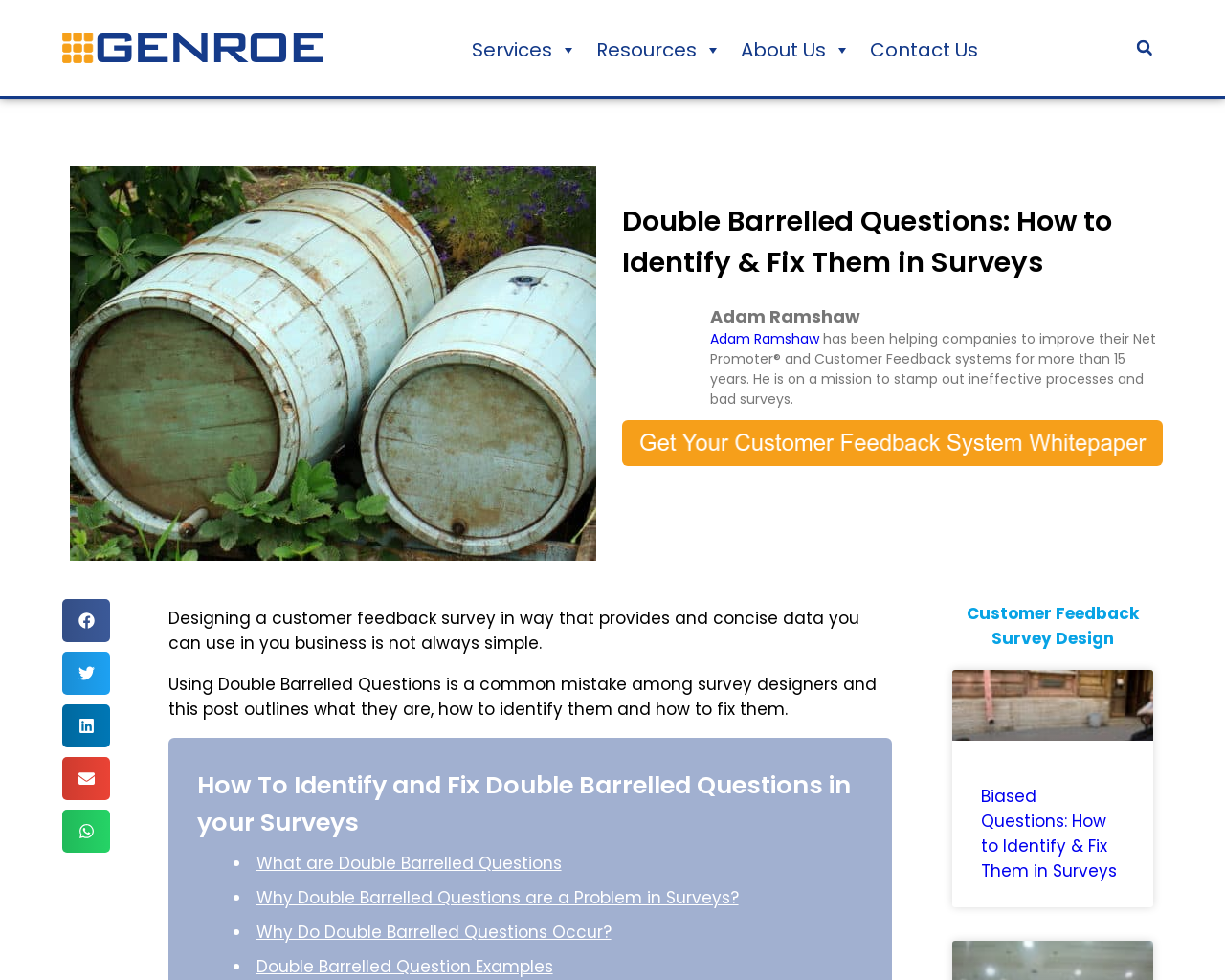What is the purpose of the post according to the author?
Using the visual information from the image, give a one-word or short-phrase answer.

To identify and fix Double Barrelled Questions